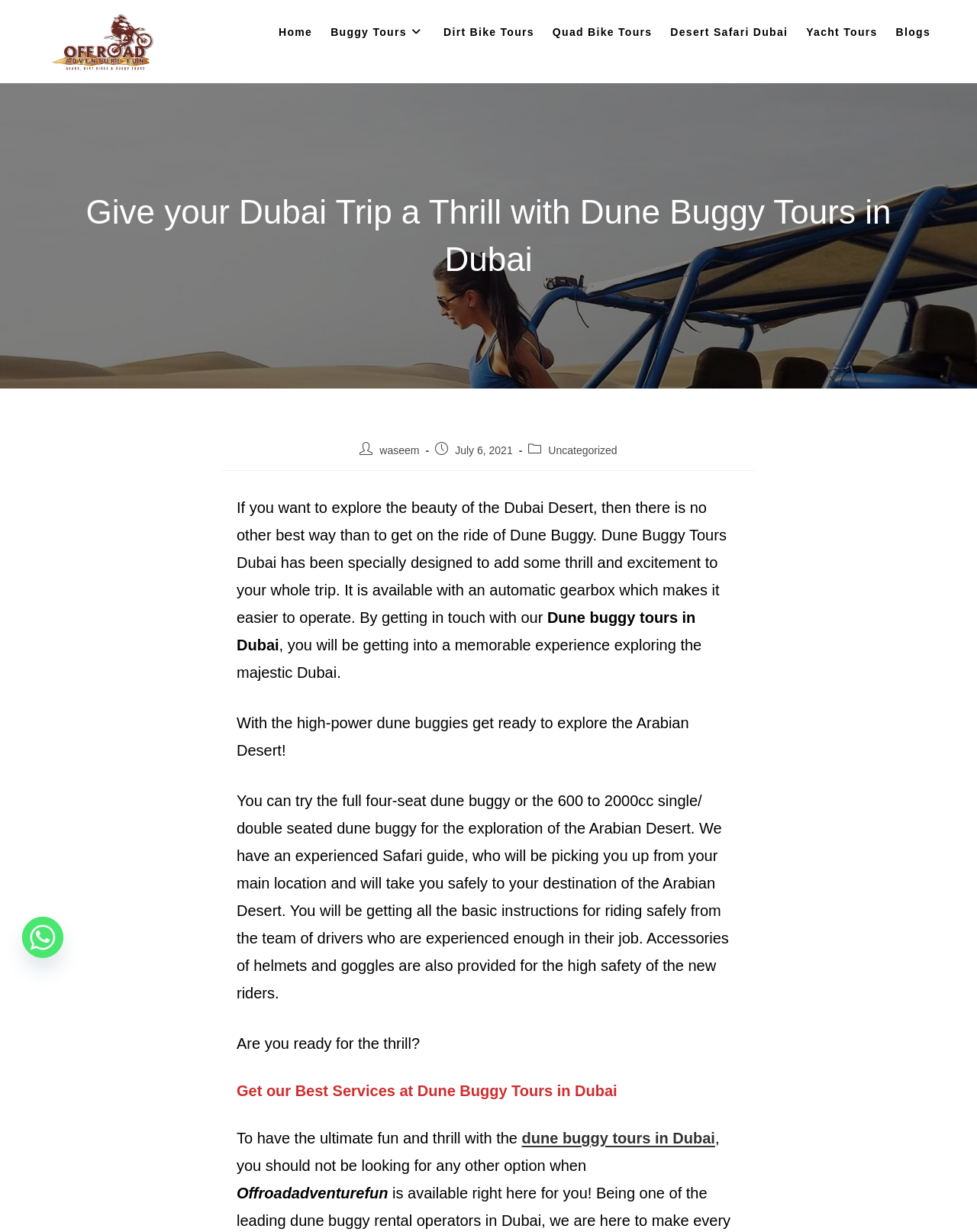Elaborate on the information and visuals displayed on the webpage.

The webpage is about Dune Buggy Tours in Dubai, with a focus on providing an exciting experience for visitors. At the top, there is a navigation menu with links to different sections, including "Home", "Buggy Tours", "Dirt Bike Tours", "Quad Bike Tours", "Desert Safari Dubai", "Yacht Tours", and "Blogs". 

Below the navigation menu, there is a header section with a prominent heading that reads "Give your Dubai Trip a Thrill with Dune Buggy Tours in Dubai". This is followed by some metadata about the post, including the author, publication date, and category.

The main content of the webpage is a descriptive text about the Dune Buggy Tours in Dubai. The text explains that the tours are designed to add thrill and excitement to one's trip, and that the dune buggies are equipped with automatic gearboxes, making them easy to operate. The text also mentions that the tours provide a memorable experience of exploring the majestic Dubai Desert.

There are several paragraphs of text that describe the experience of taking a dune buggy tour, including the types of dune buggies available, the safety instructions provided, and the thrill of exploring the Arabian Desert. The text also includes a call to action, encouraging readers to get ready for the thrill of the tour.

Throughout the webpage, there are several links and images, including a link to "Offroad adventure fun" with an accompanying image, and a WhatsApp link with an image at the bottom of the page.